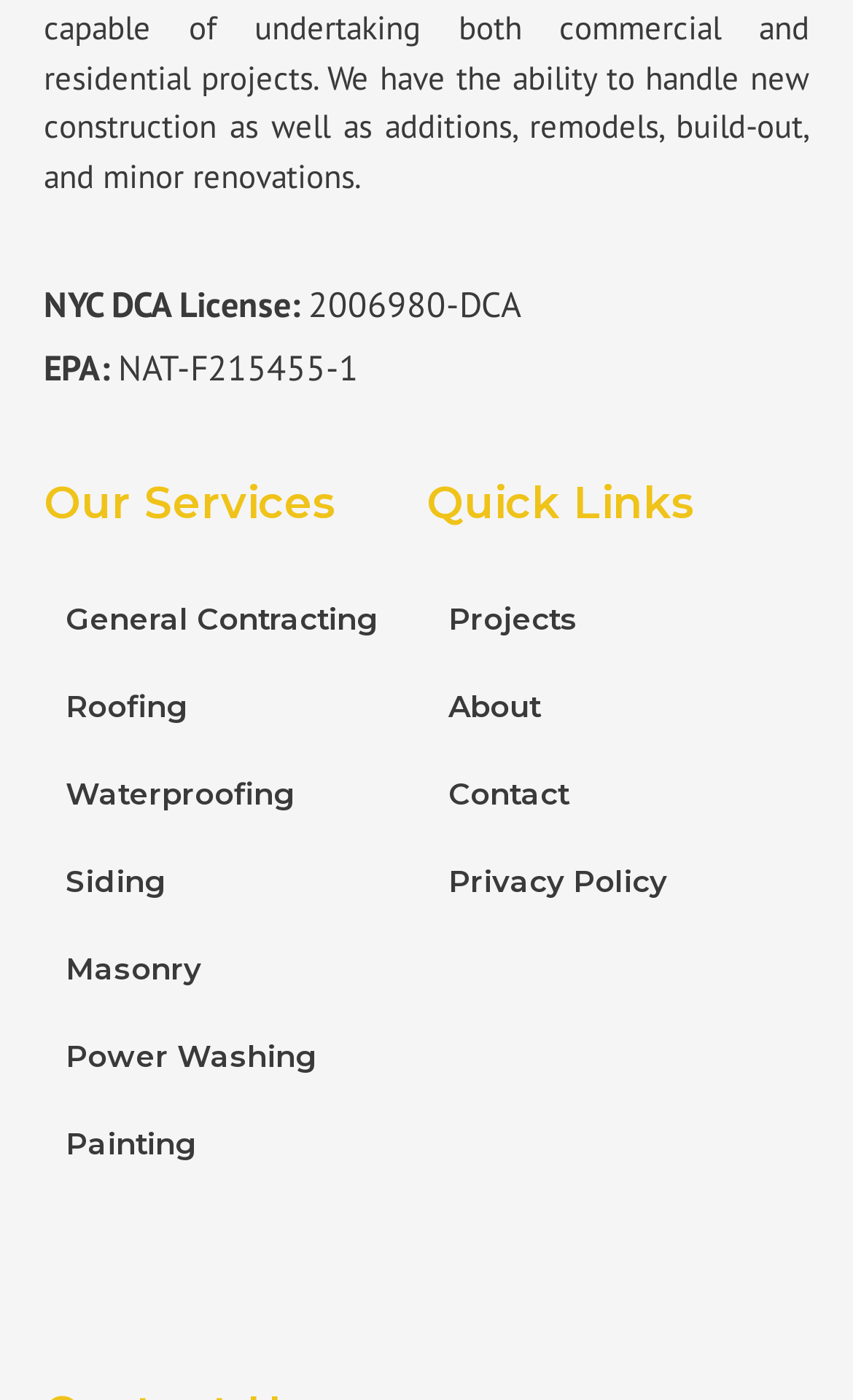Please specify the bounding box coordinates of the element that should be clicked to execute the given instruction: 'Search for something'. Ensure the coordinates are four float numbers between 0 and 1, expressed as [left, top, right, bottom].

None